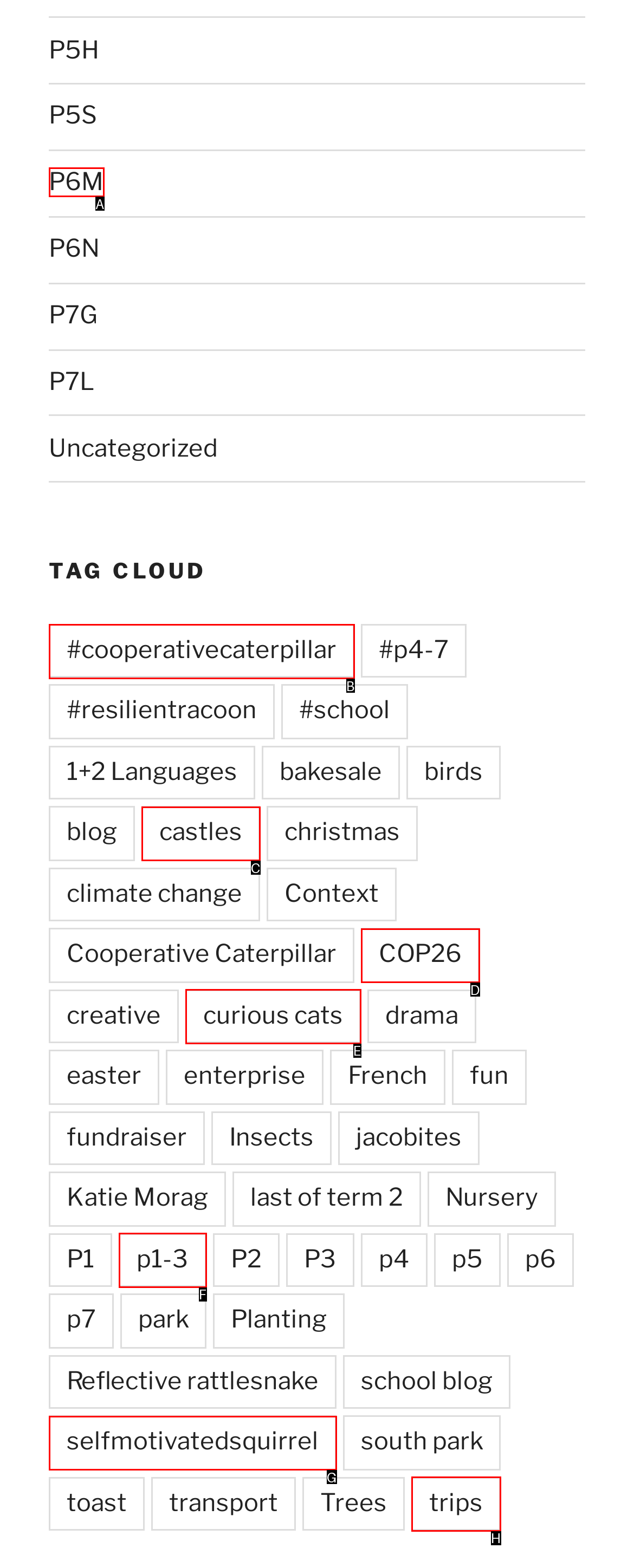Select the appropriate HTML element that needs to be clicked to execute the following task: Click on the '#cooperativecaterpillar' tag. Respond with the letter of the option.

B